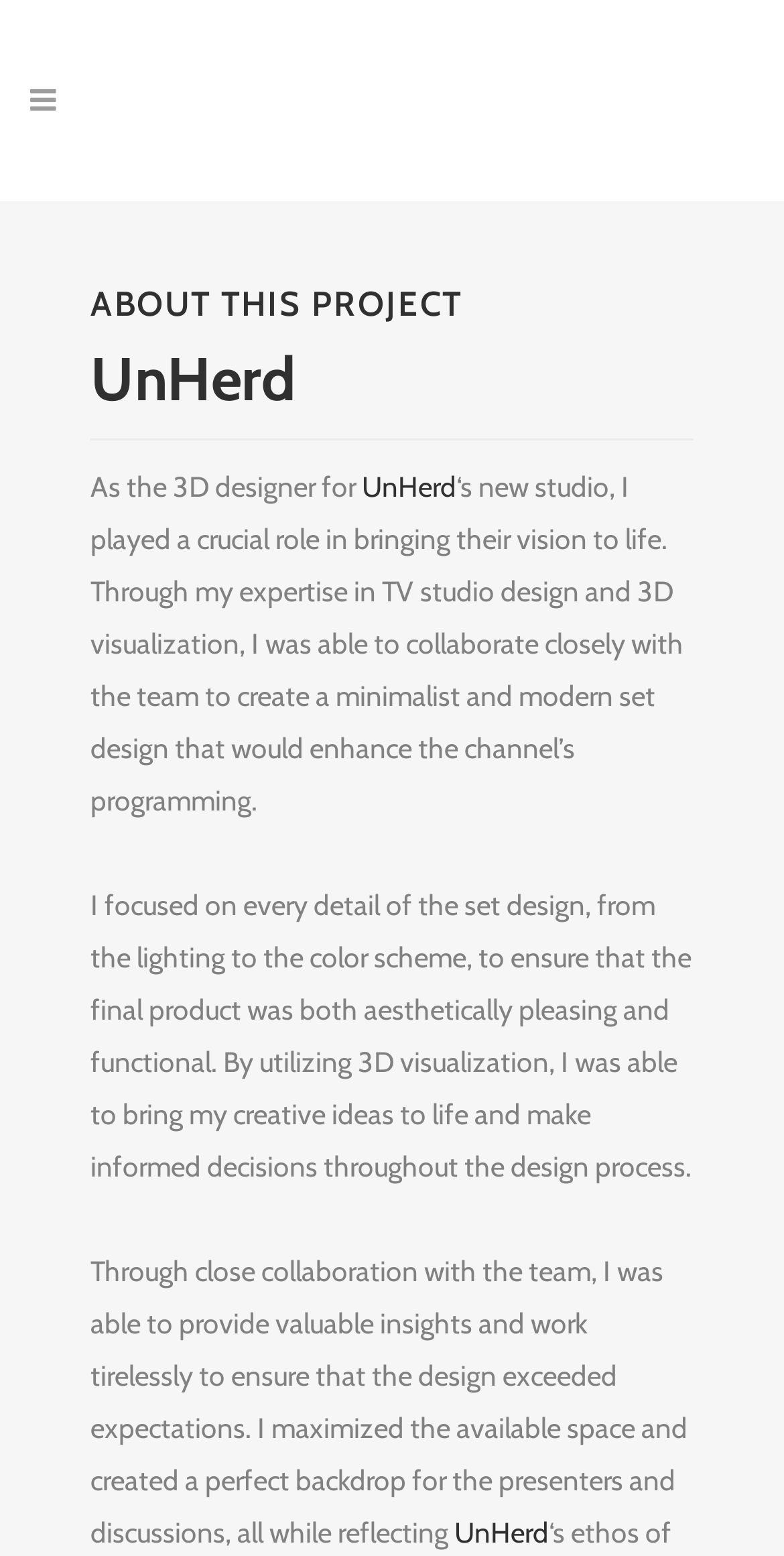Refer to the image and answer the question with as much detail as possible: What is the project about?

Based on the webpage content, the project is about the design of UnHerd's new studio, where the author played a crucial role in bringing their vision to life through their expertise in TV studio design and 3D visualization.